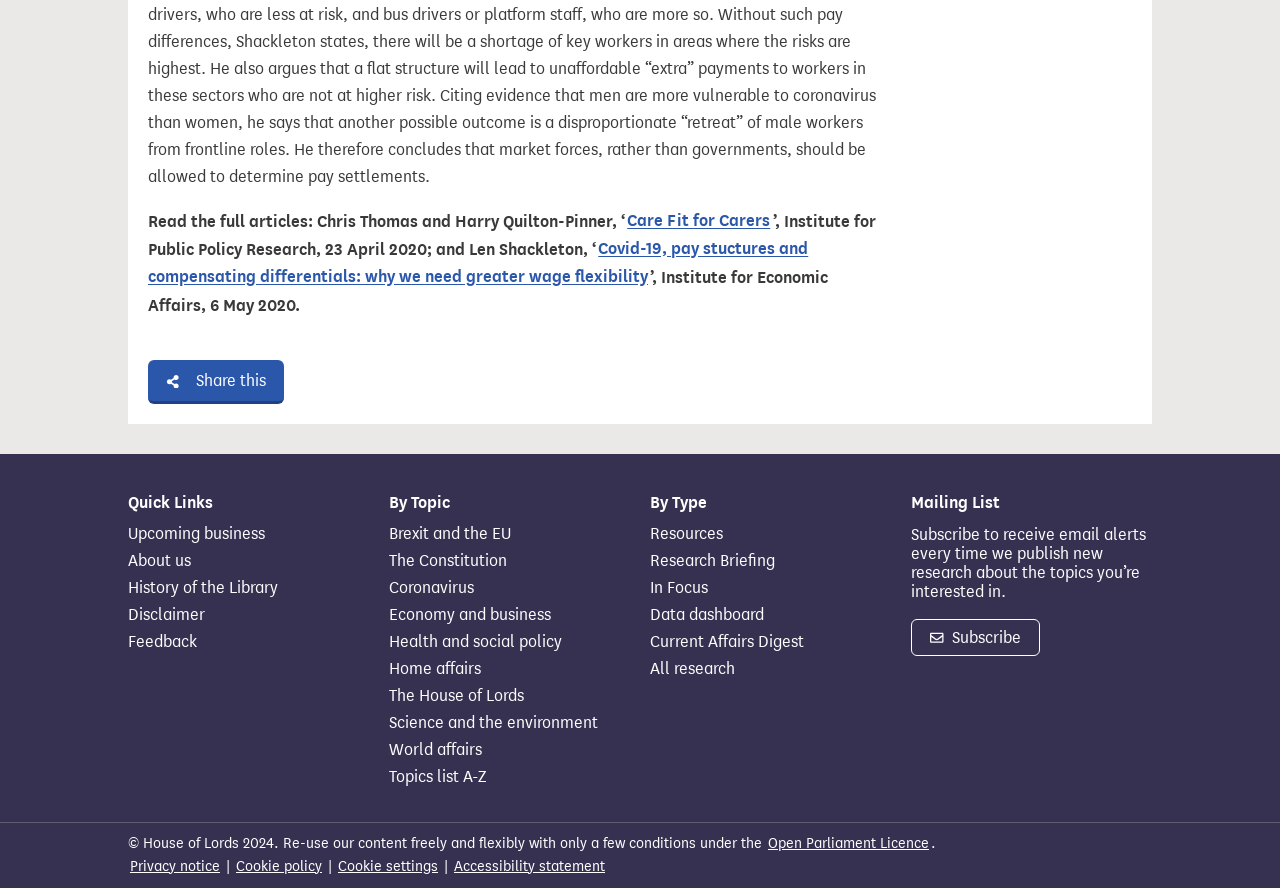Please identify the bounding box coordinates of the region to click in order to complete the given instruction: "Open share panel". The coordinates should be four float numbers between 0 and 1, i.e., [left, top, right, bottom].

[0.116, 0.405, 0.221, 0.455]